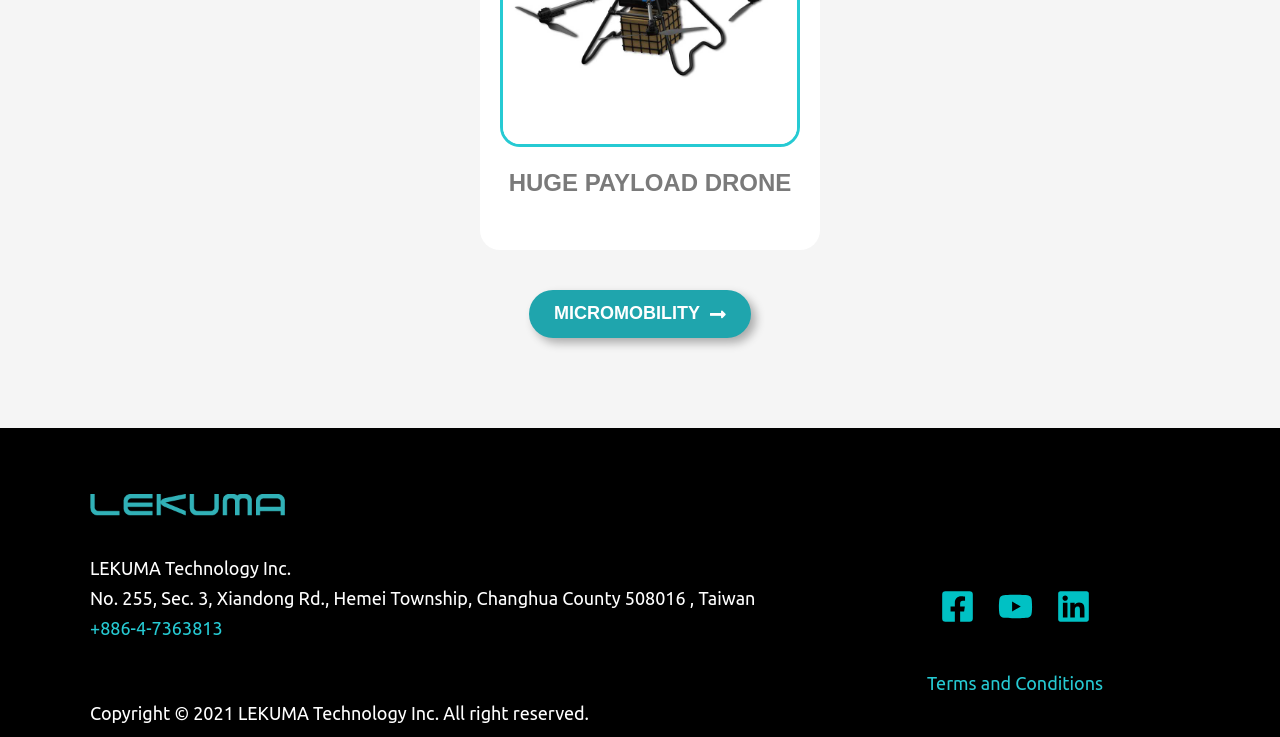Respond with a single word or phrase to the following question: What is the company name?

LEKUMA Technology Inc.